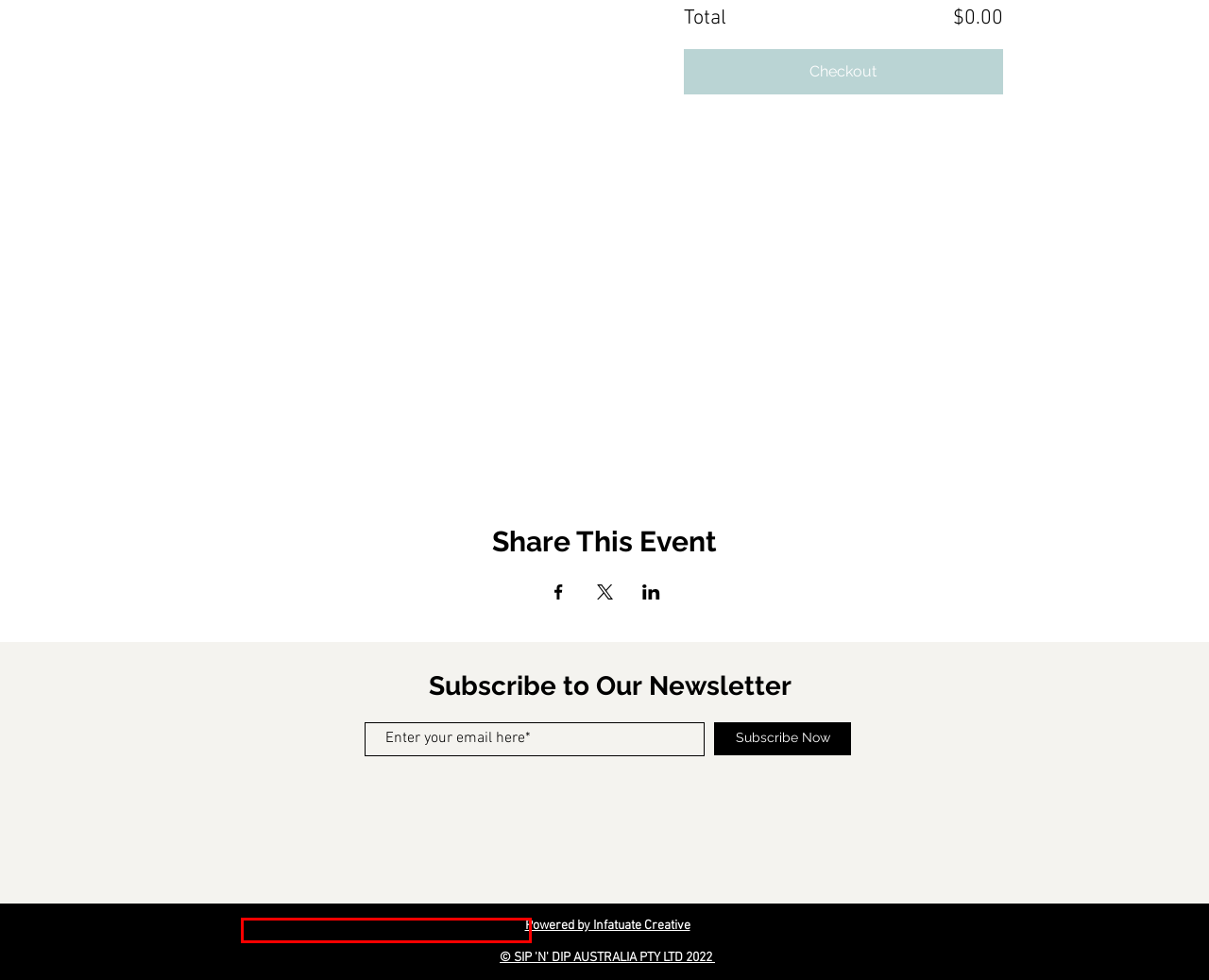Look at the screenshot of a webpage where a red bounding box surrounds a UI element. Your task is to select the best-matching webpage description for the new webpage after you click the element within the bounding box. The available options are:
A. RETAIL SPACE ACTIVATIONS | Sip 'n' Dip | Brisbane
B. Gold Coast | Arts and Crafts Classes | Sip 'n' Dip
C. NDIS PARTICIPANTS | Sip 'n' Dip
D. TICKET TERMS AND CONDITIONS | Sip 'n' Dip
E. Redcliffe | Arts and Crafts Classes | Sip 'n' Dip
F. Bald Hills | Arts and Crafts Classes | Sip 'n' Dip
G. PRIVATE EVENTS | Sip 'n' Dip
H. Loganholme | Arts and Crafts Classes | Sip 'n' Dip

D